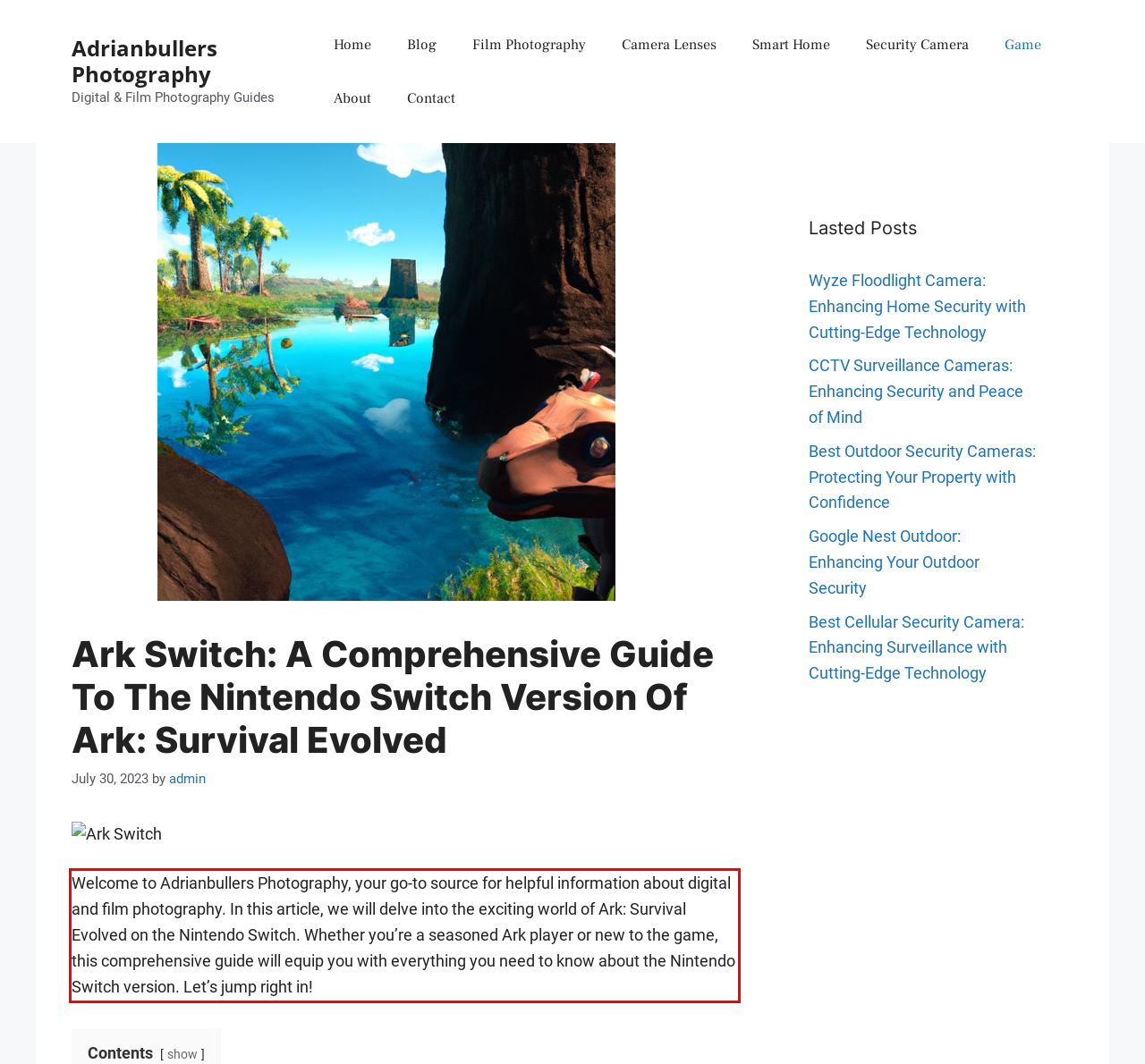Analyze the screenshot of the webpage and extract the text from the UI element that is inside the red bounding box.

Welcome to Adrianbullers Photography, your go-to source for helpful information about digital and film photography. In this article, we will delve into the exciting world of Ark: Survival Evolved on the Nintendo Switch. Whether you’re a seasoned Ark player or new to the game, this comprehensive guide will equip you with everything you need to know about the Nintendo Switch version. Let’s jump right in!